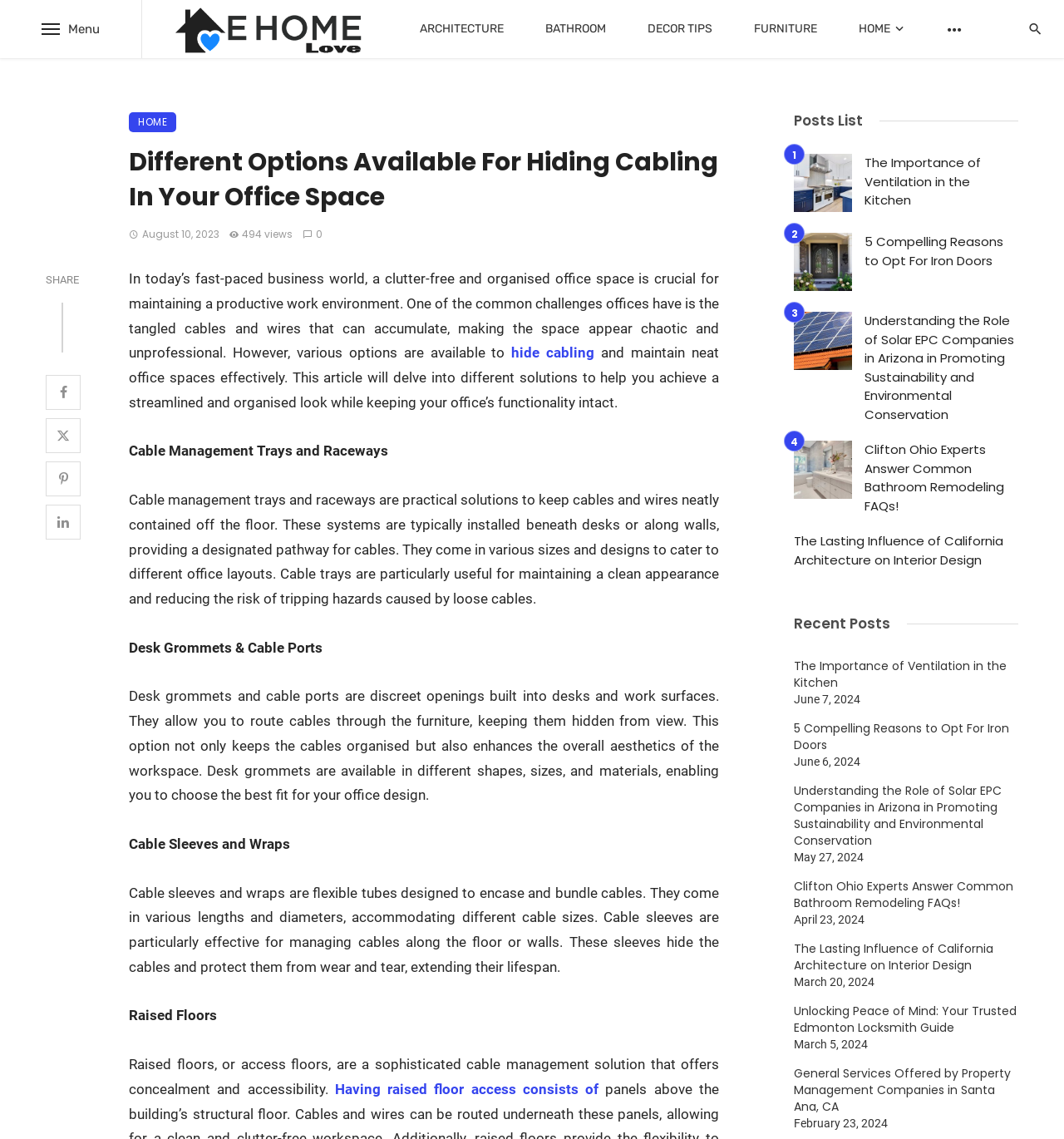Locate the bounding box coordinates of the element that should be clicked to execute the following instruction: "Click on the 'Menu' link".

[0.0, 0.0, 0.134, 0.051]